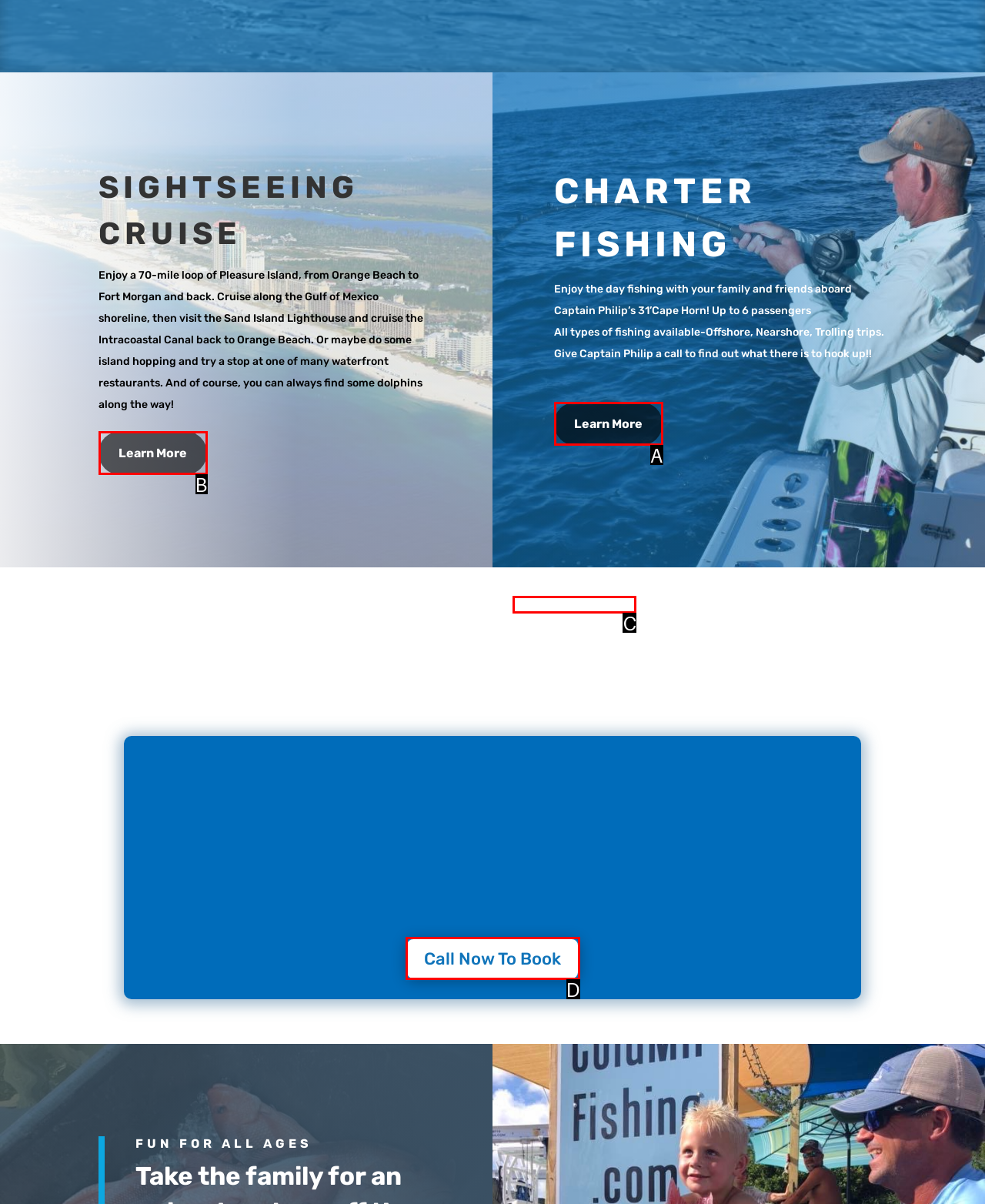Choose the HTML element that corresponds to the description: Learn More
Provide the answer by selecting the letter from the given choices.

A